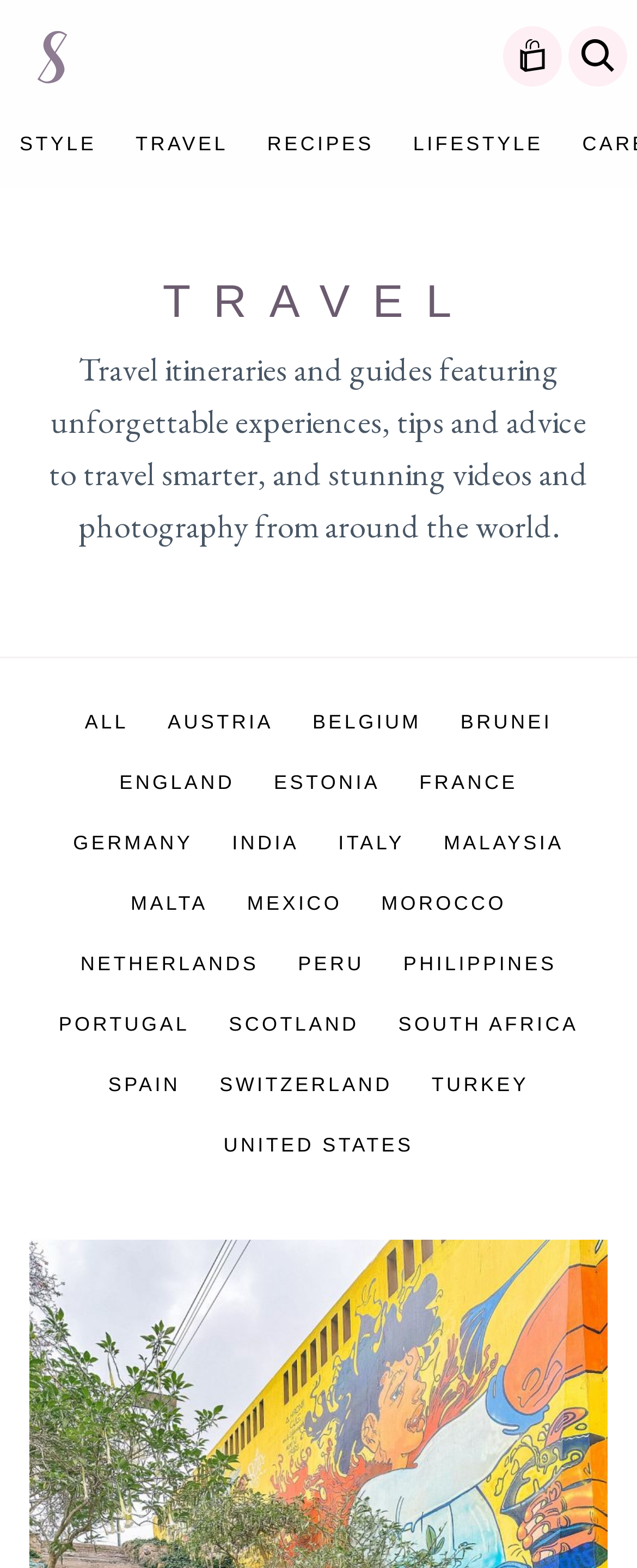Please answer the following question using a single word or phrase: 
How many travel destinations are listed?

27